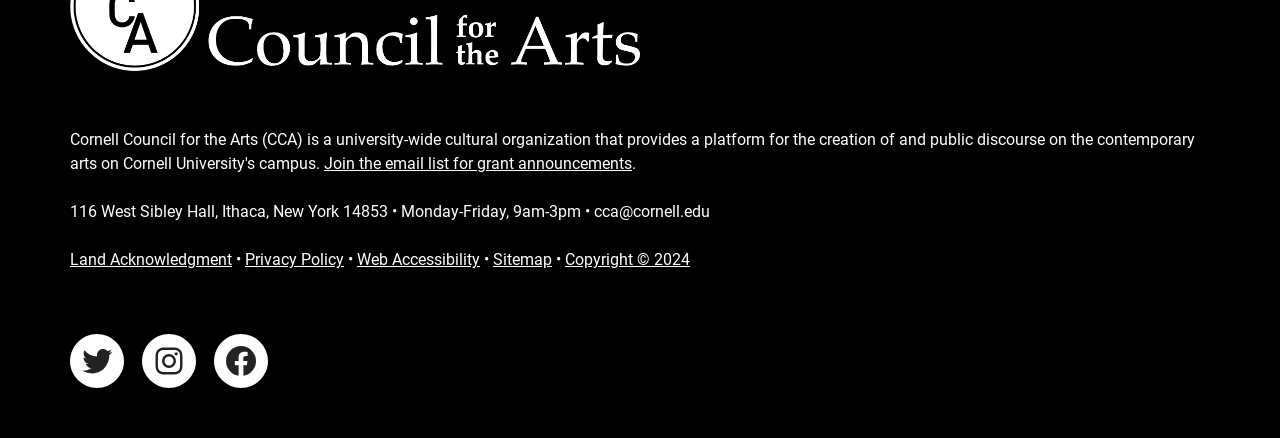Reply to the question with a single word or phrase:
How many social media links are available?

3